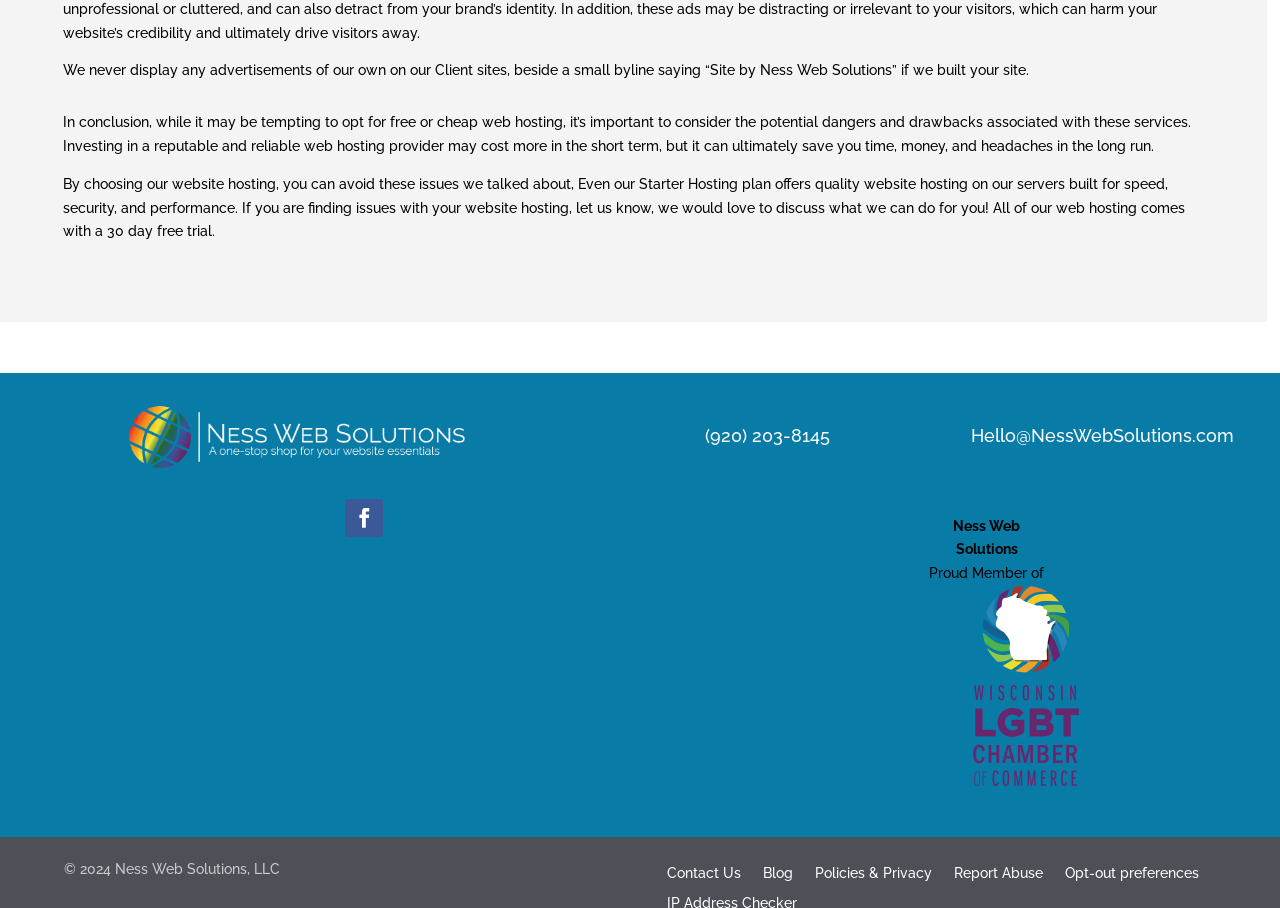Please answer the following question using a single word or phrase: 
What is the year of the company's copyright?

2024